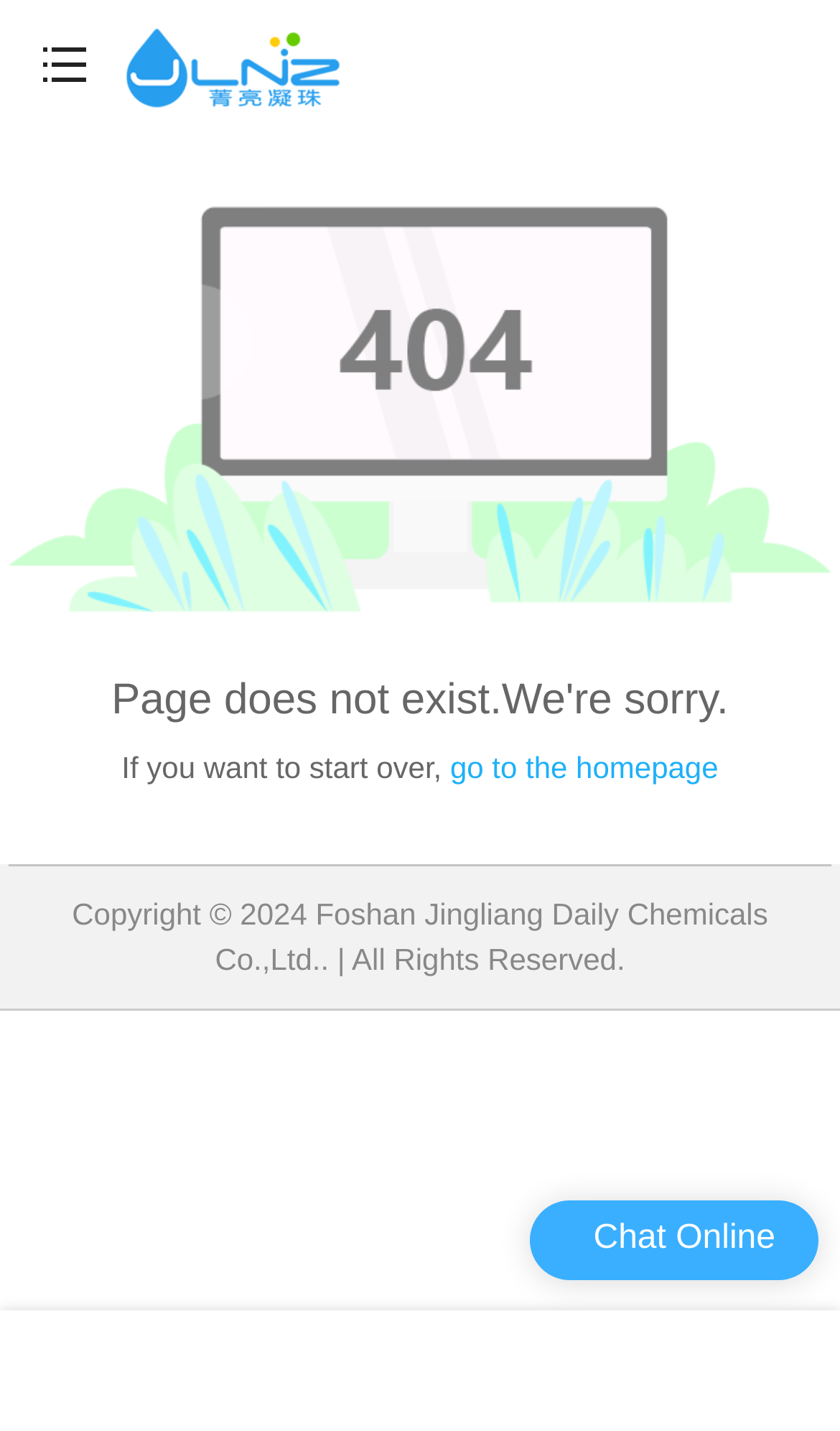Using floating point numbers between 0 and 1, provide the bounding box coordinates in the format (top-left x, top-left y, bottom-right x, bottom-right y). Locate the UI element described here: alt="Favicon"

None